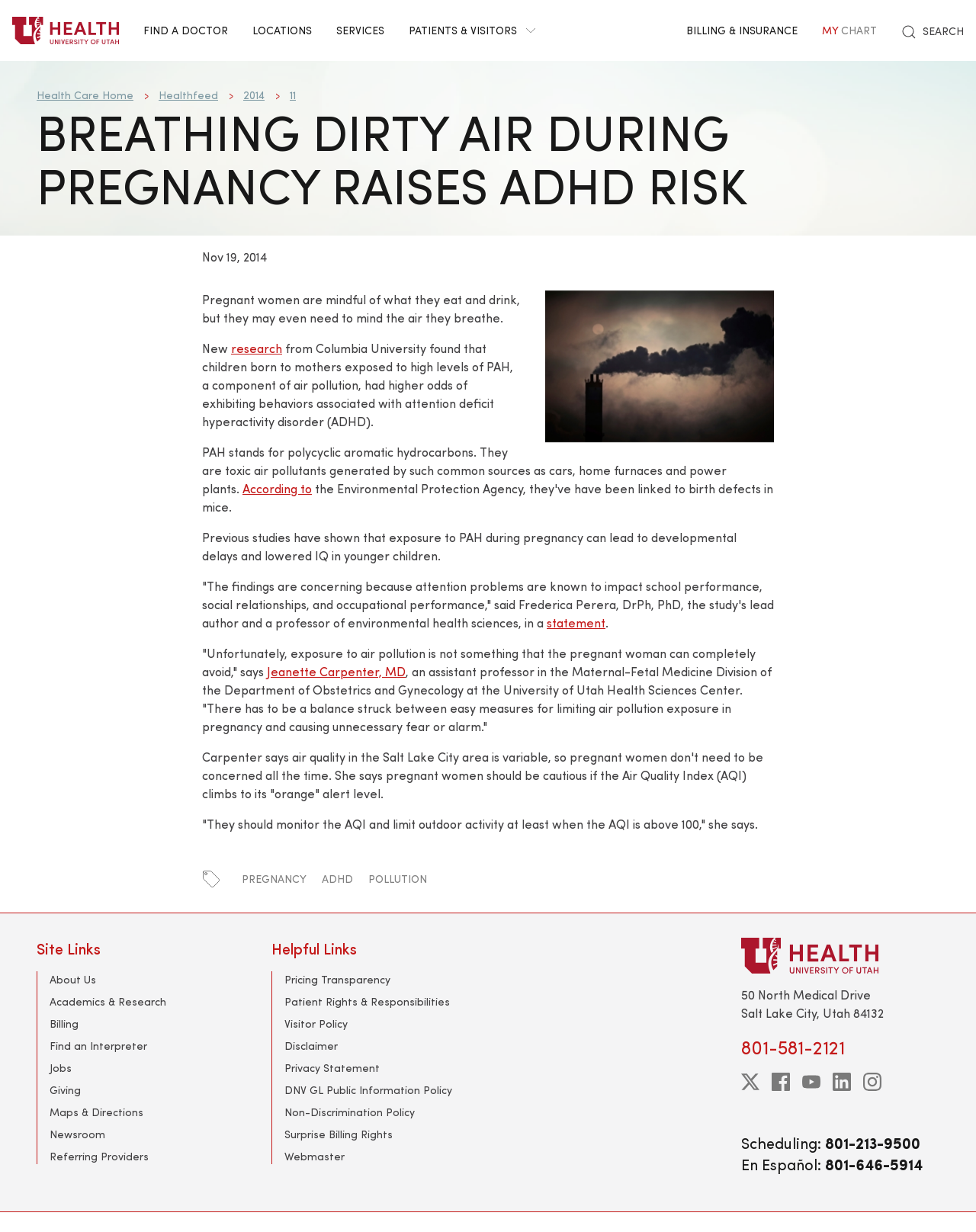Using the information in the image, could you please answer the following question in detail:
What is the topic of the article?

I found the answer by reading the heading 'BREATHING DIRTY AIR DURING PREGNANCY RAISES ADHD RISK' and the surrounding text, which discusses the relationship between air pollution and ADHD.